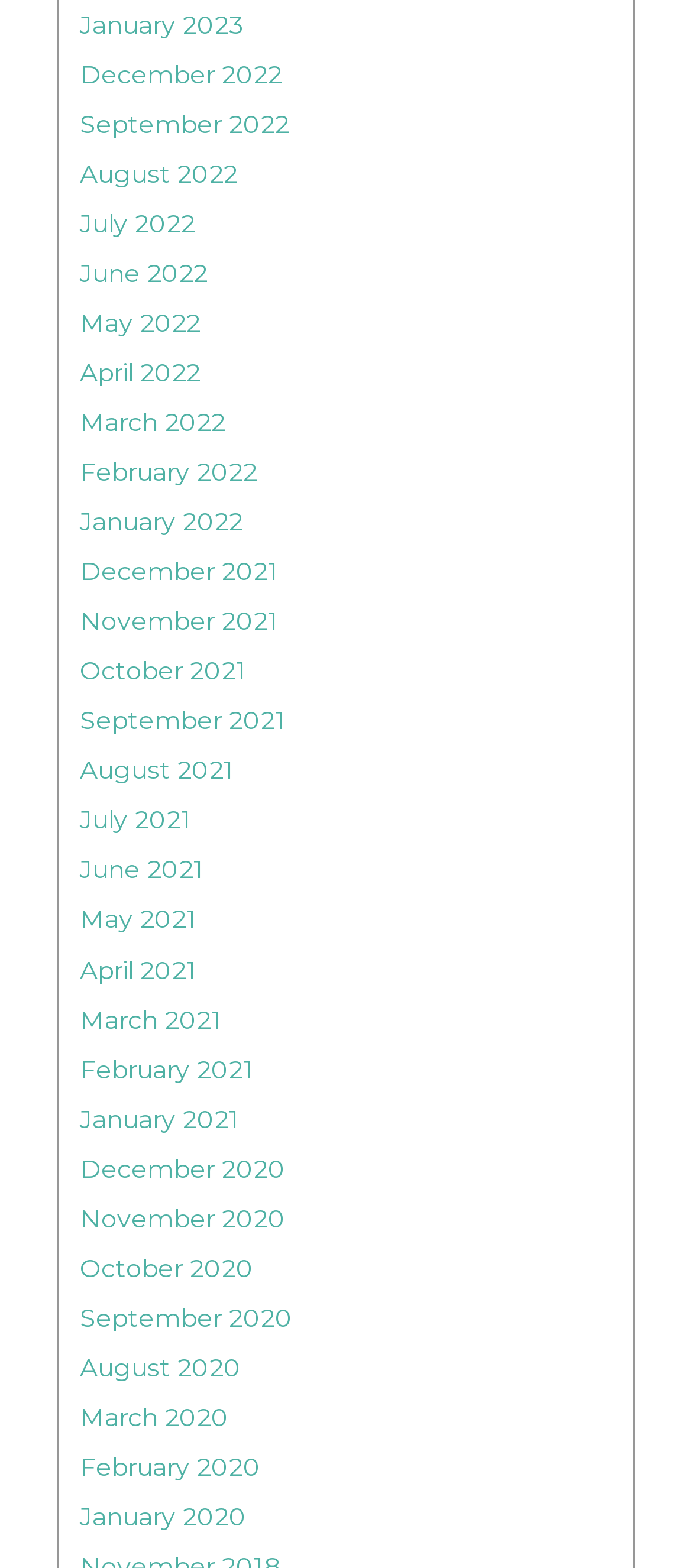What is the latest month listed on the webpage?
Answer with a single word or phrase, using the screenshot for reference.

January 2023